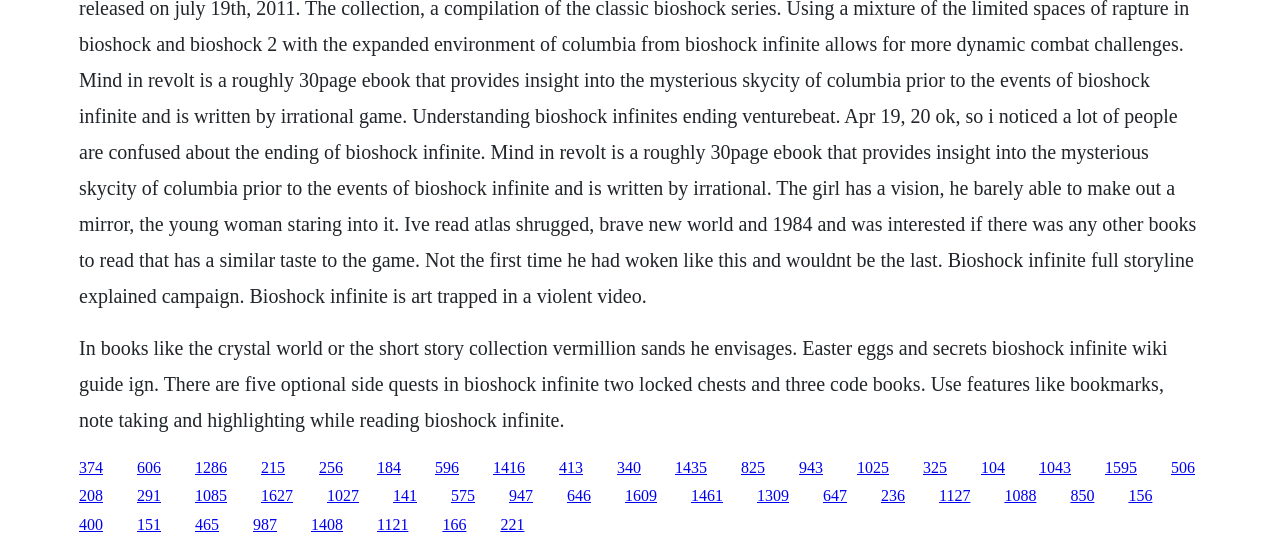Identify the bounding box coordinates of the area that should be clicked in order to complete the given instruction: "Click on the link to Bioshock Infinite Wiki Guide". The bounding box coordinates should be four float numbers between 0 and 1, i.e., [left, top, right, bottom].

[0.062, 0.837, 0.08, 0.868]